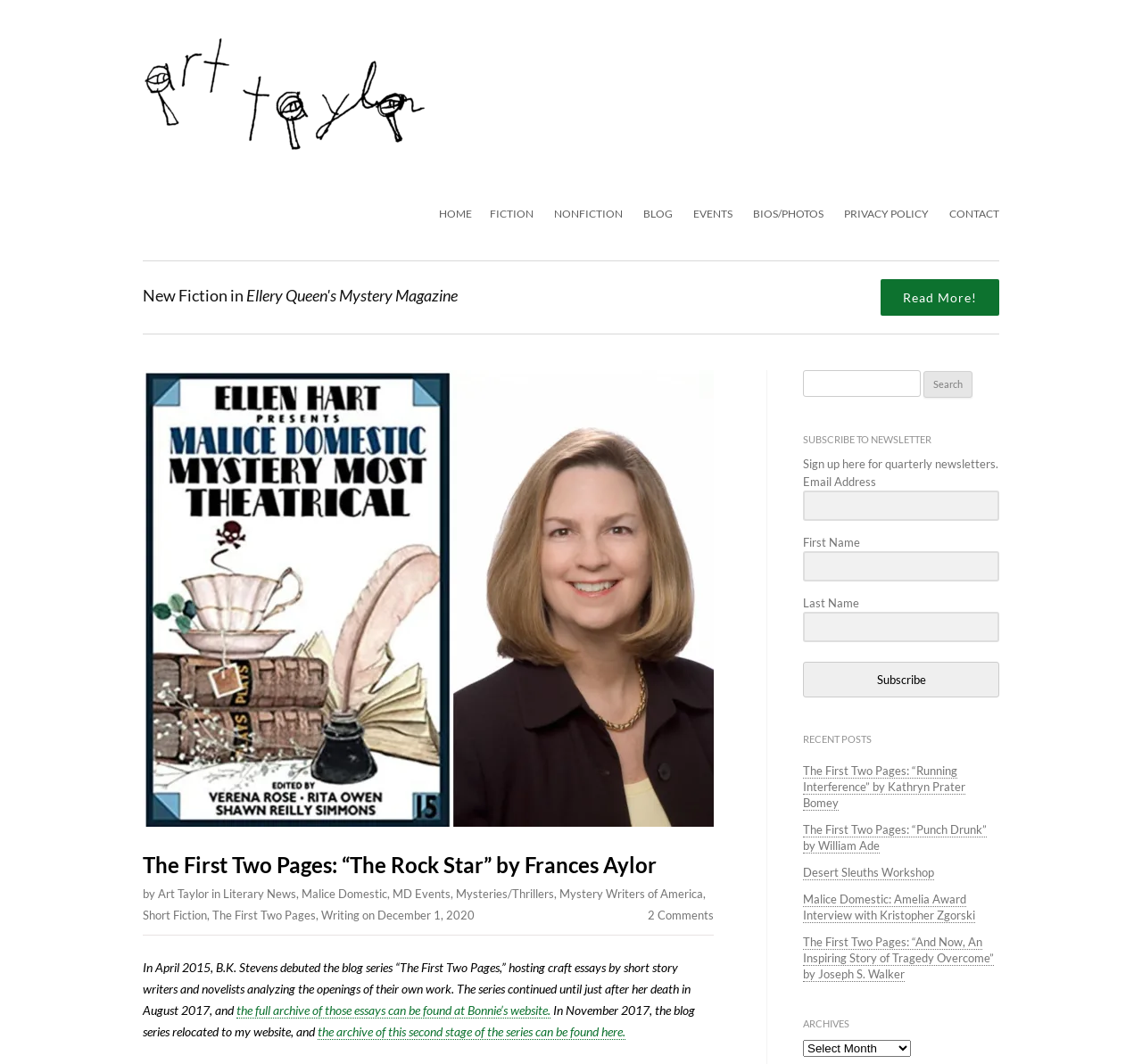Identify and provide the main heading of the webpage.

The First Two Pages: “The Rock Star” by Frances Aylor